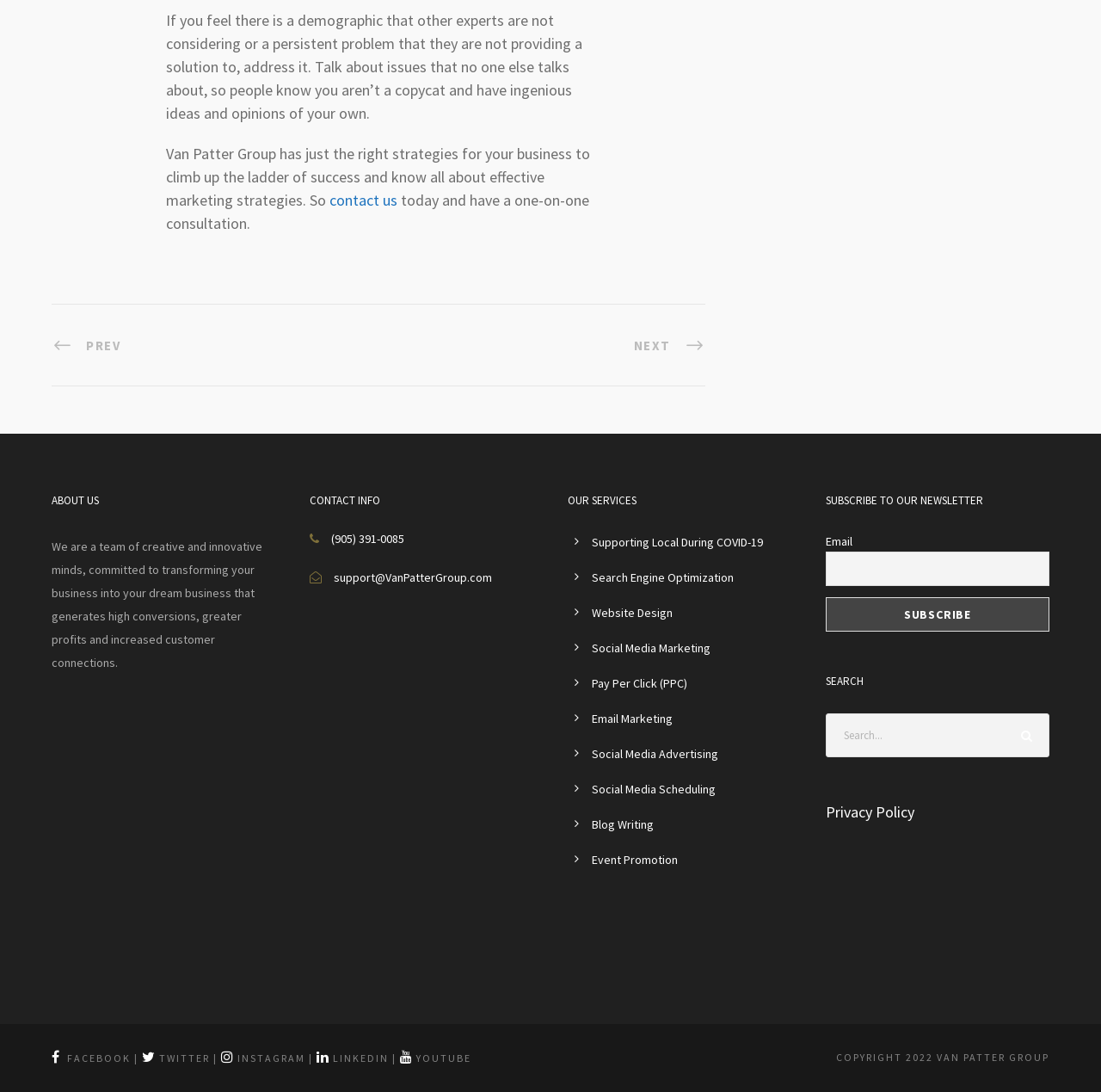From the webpage screenshot, predict the bounding box coordinates (top-left x, top-left y, bottom-right x, bottom-right y) for the UI element described here: Deans (Education)

None